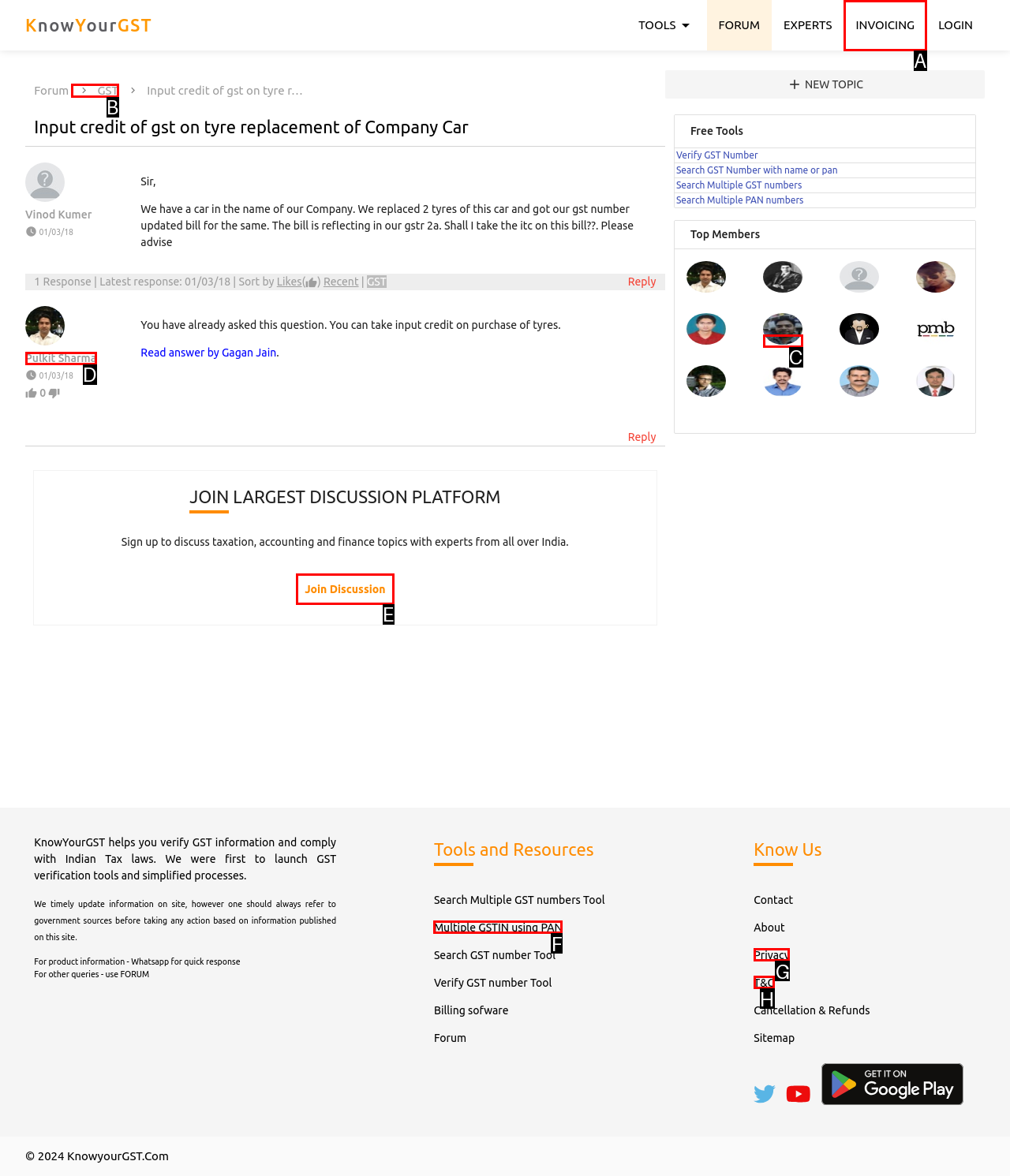Please identify the correct UI element to click for the task: Join the discussion Respond with the letter of the appropriate option.

E